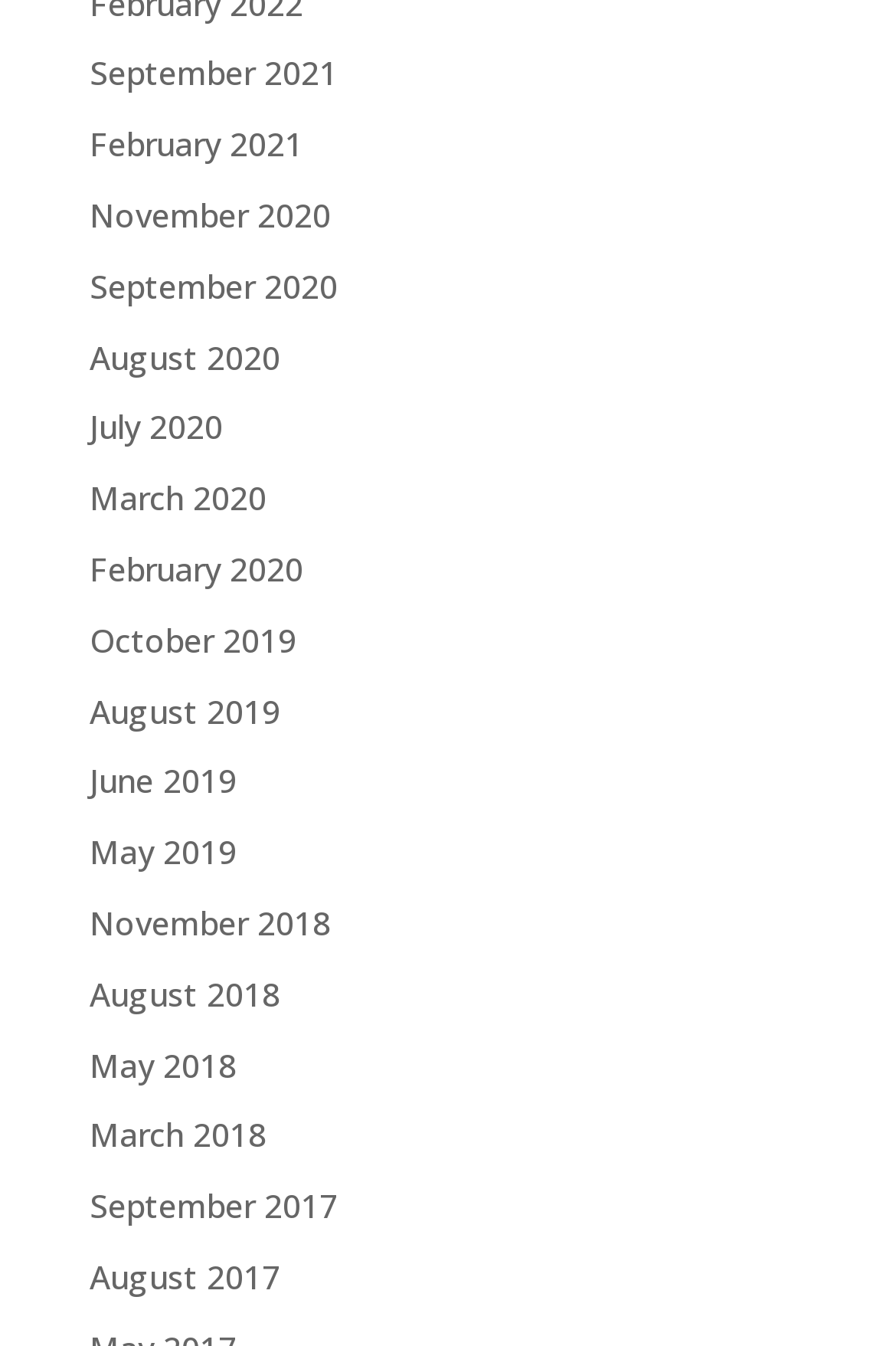Give a short answer using one word or phrase for the question:
What is the latest month available on this webpage?

September 2021